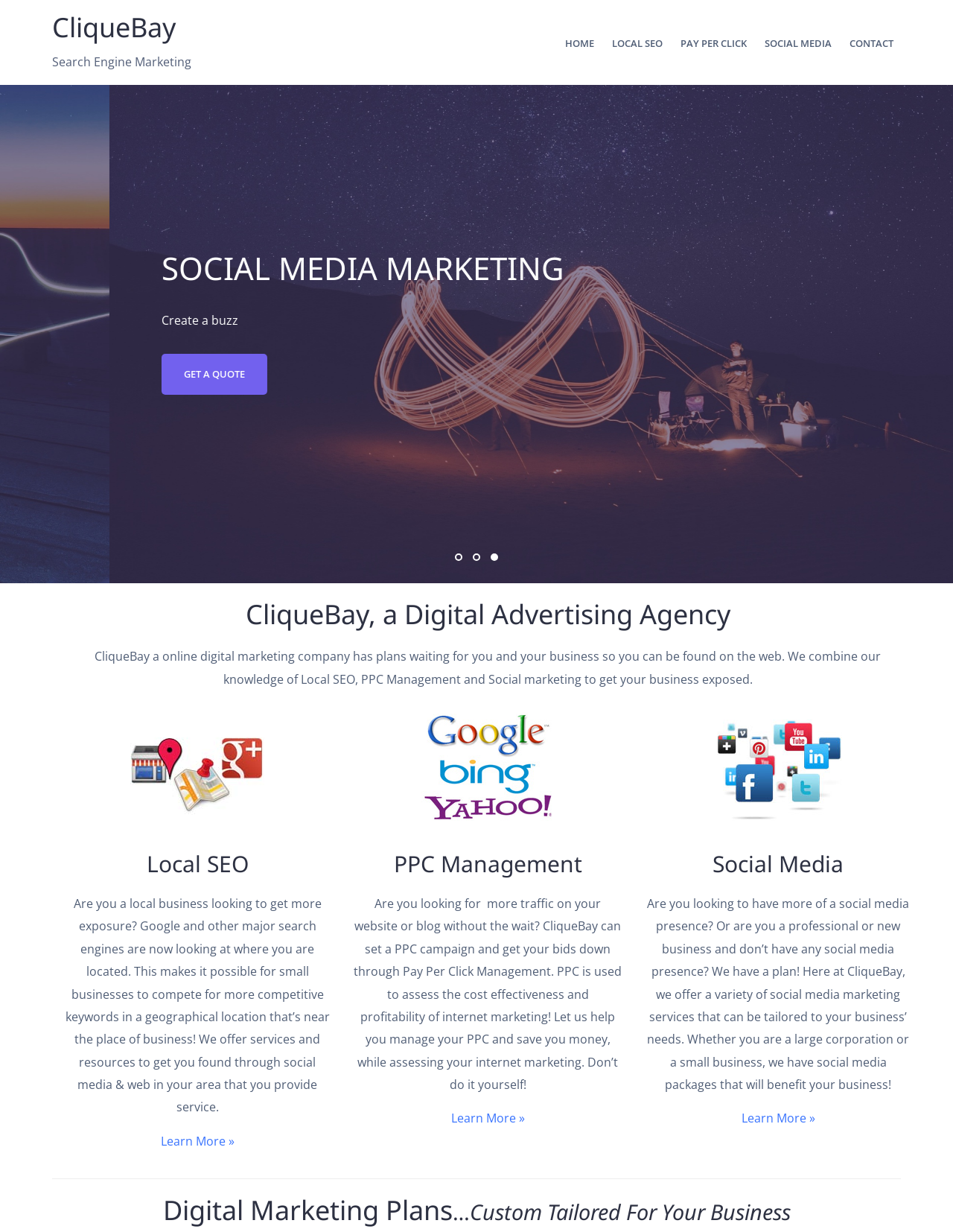Identify the bounding box coordinates of the region that should be clicked to execute the following instruction: "Learn more about PPC Management".

[0.473, 0.901, 0.55, 0.914]